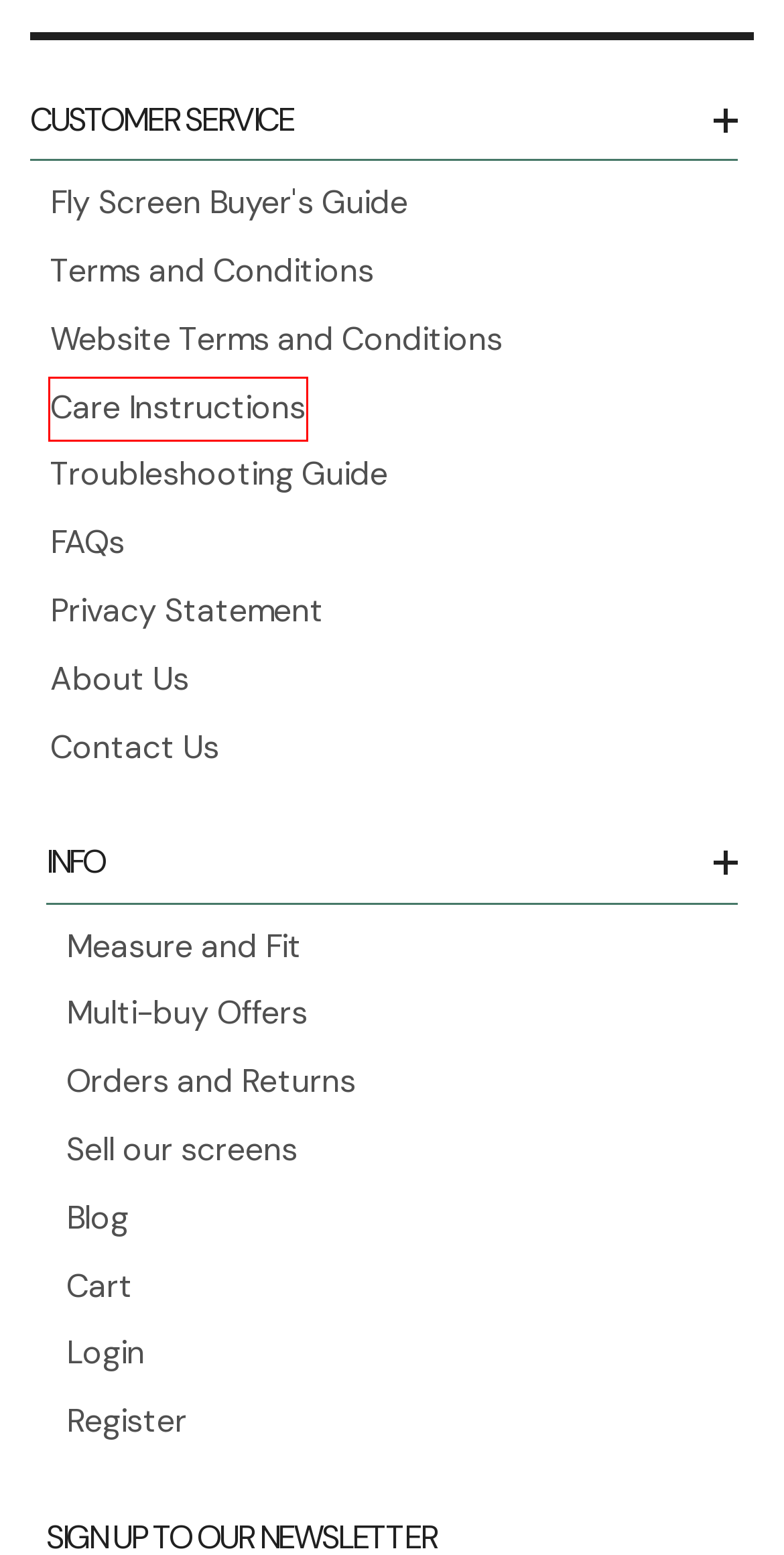You’re provided with a screenshot of a webpage that has a red bounding box around an element. Choose the best matching webpage description for the new page after clicking the element in the red box. The options are:
A. Blog - DIYflyscreens.co.uk
B. DIY Fly Screens - Contact Us
C. DIY Fly Screens - Care Instructions and User Advice
D. Fly Screen Buyer's Guide
E. DIY Fly Screens - Customer Service
F. DIY Fly Screens - Trade Supply
G. Troubleshooting Guide | DIY Fly Screens
H. FAQs - DIY Fly Screens

C